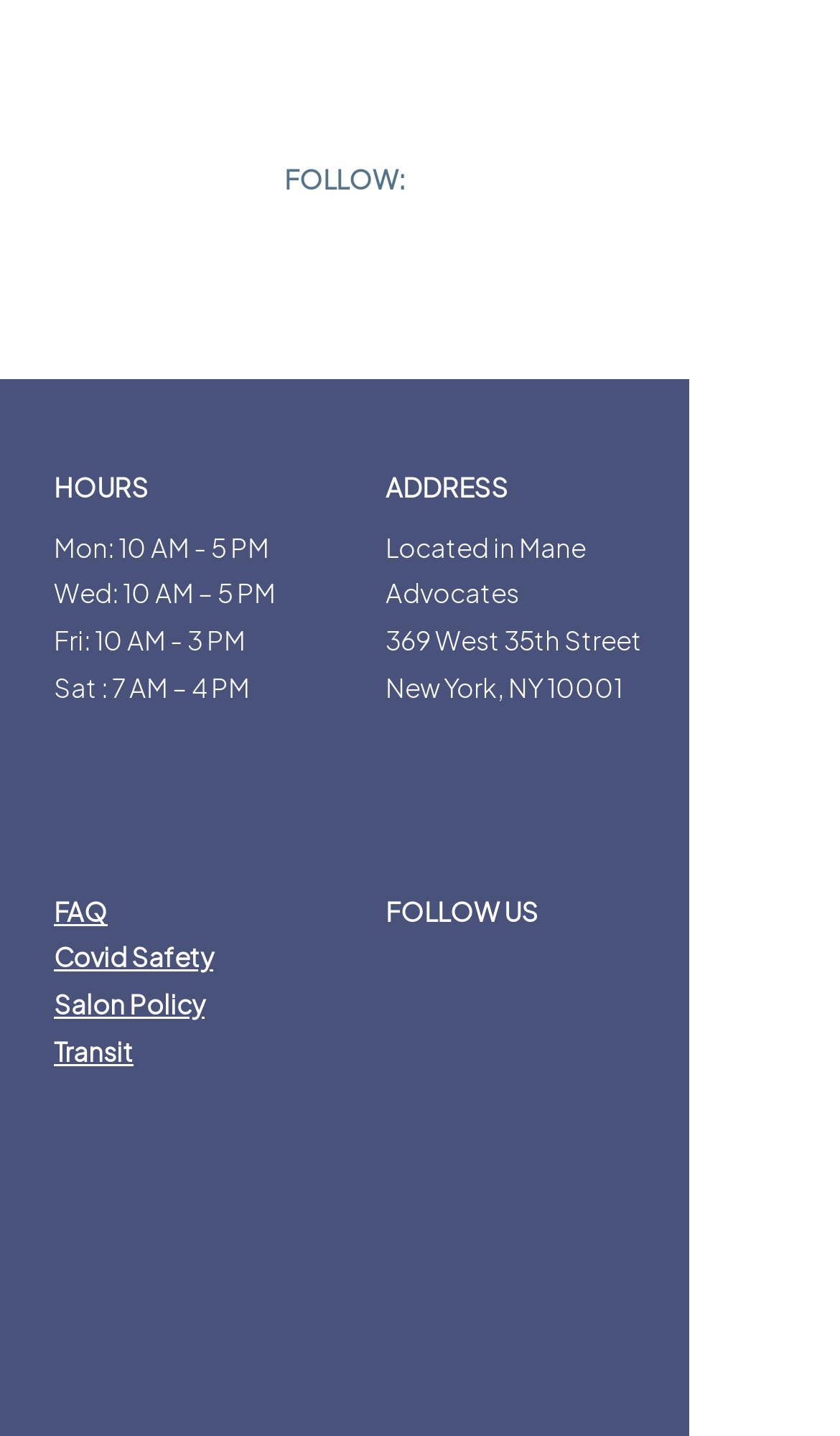Pinpoint the bounding box coordinates of the area that must be clicked to complete this instruction: "Check hours on Monday".

[0.064, 0.37, 0.321, 0.393]